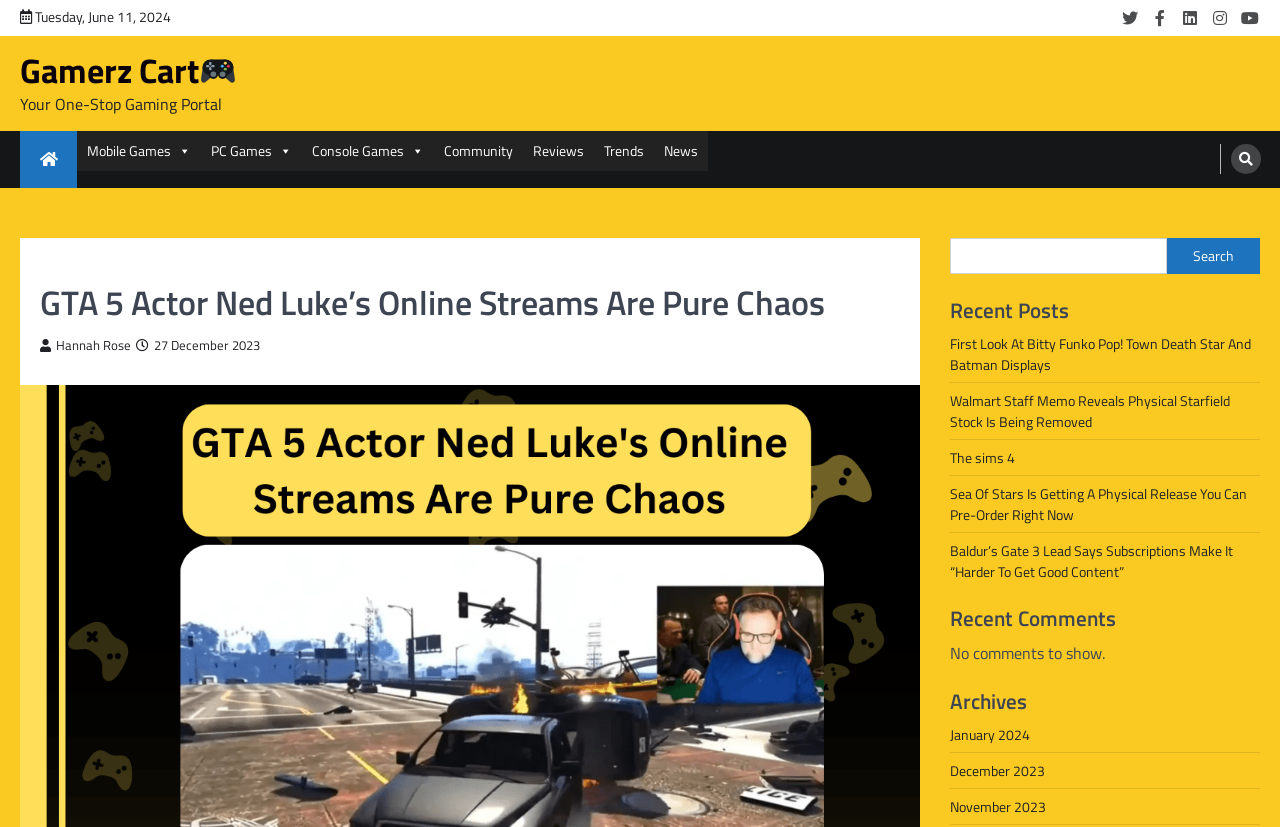Analyze the image and give a detailed response to the question:
What is the category of the first recent post?

I read the title of the first recent post, 'First Look At Bitty Funko Pop! Town Death Star And Batman Displays', and determined that it is related to gaming, so the category of the first recent post is gaming.